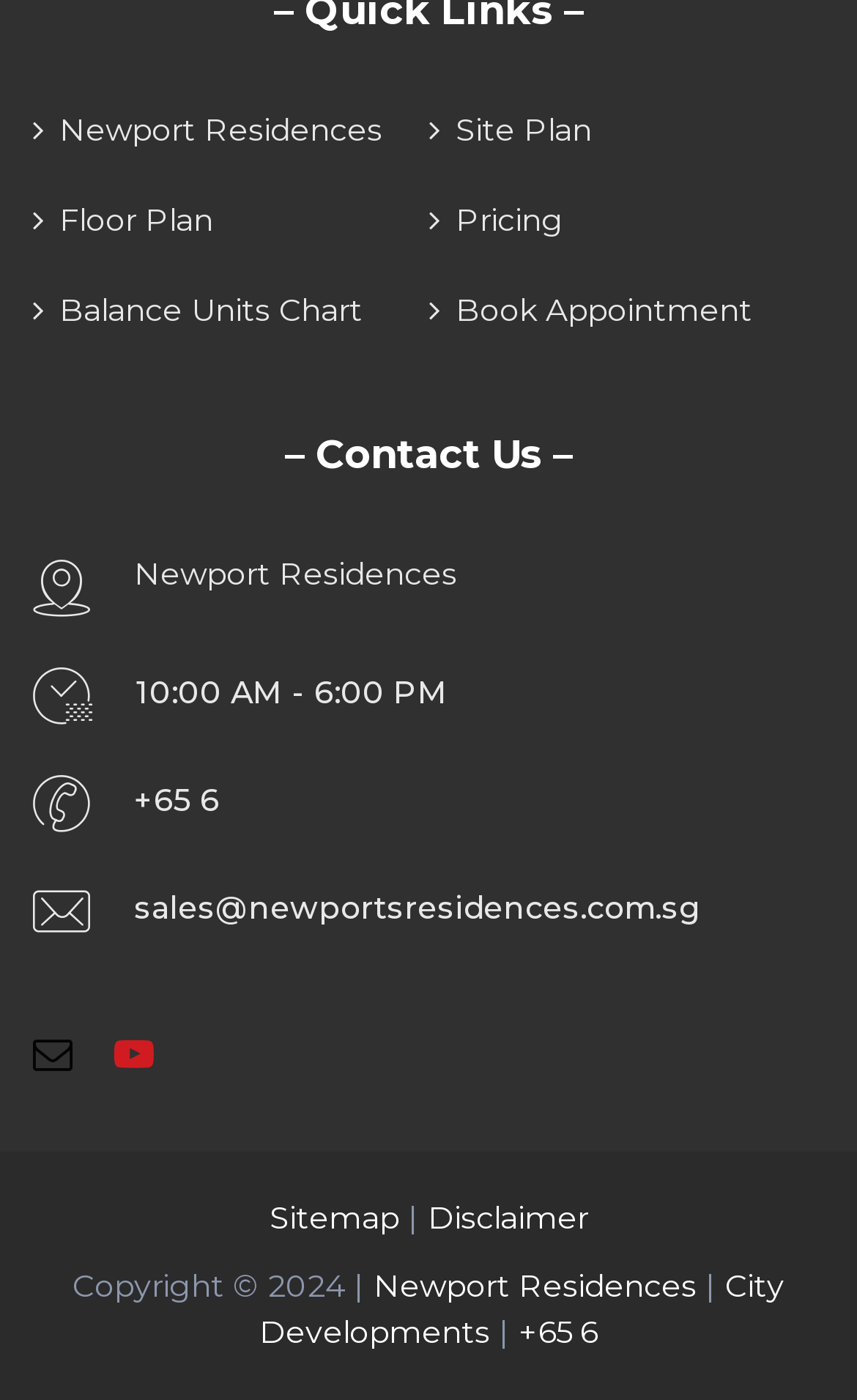Find the bounding box coordinates of the clickable area required to complete the following action: "Contact us via phone".

[0.156, 0.557, 0.256, 0.585]